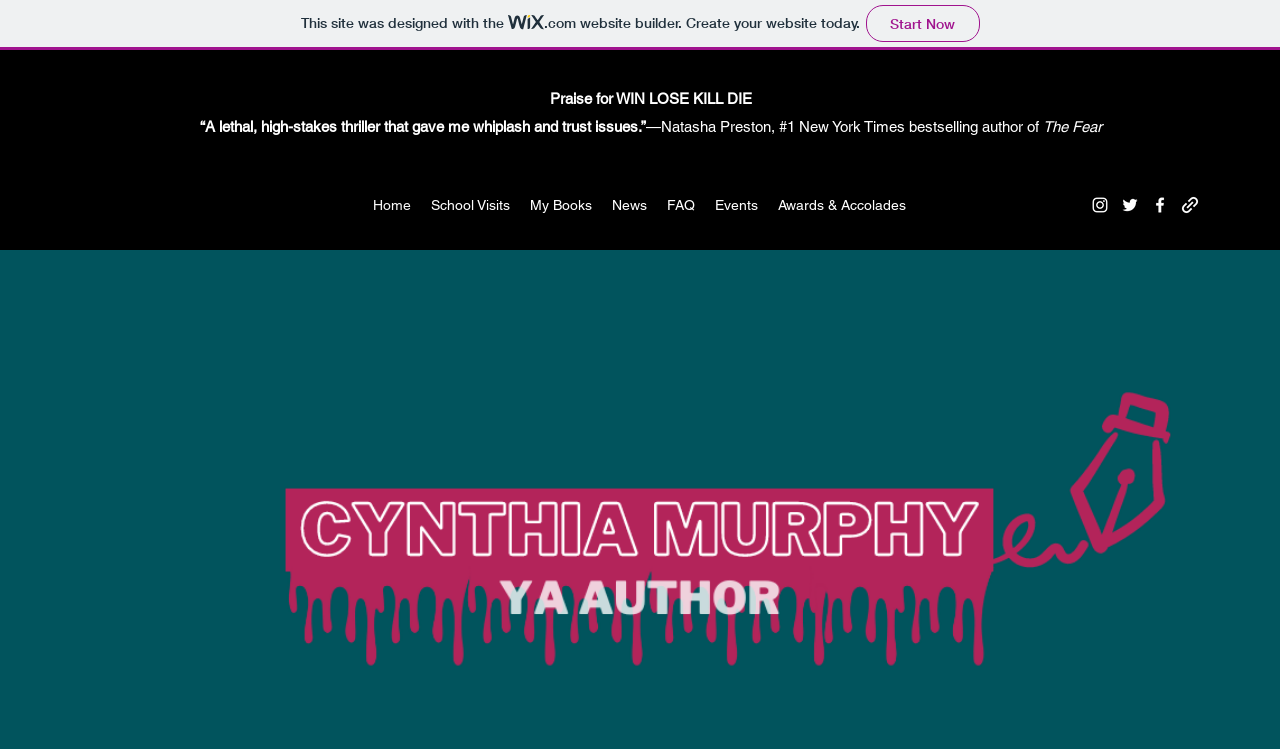Find the bounding box coordinates of the clickable area required to complete the following action: "Click on the 'Home' link".

[0.284, 0.254, 0.329, 0.294]